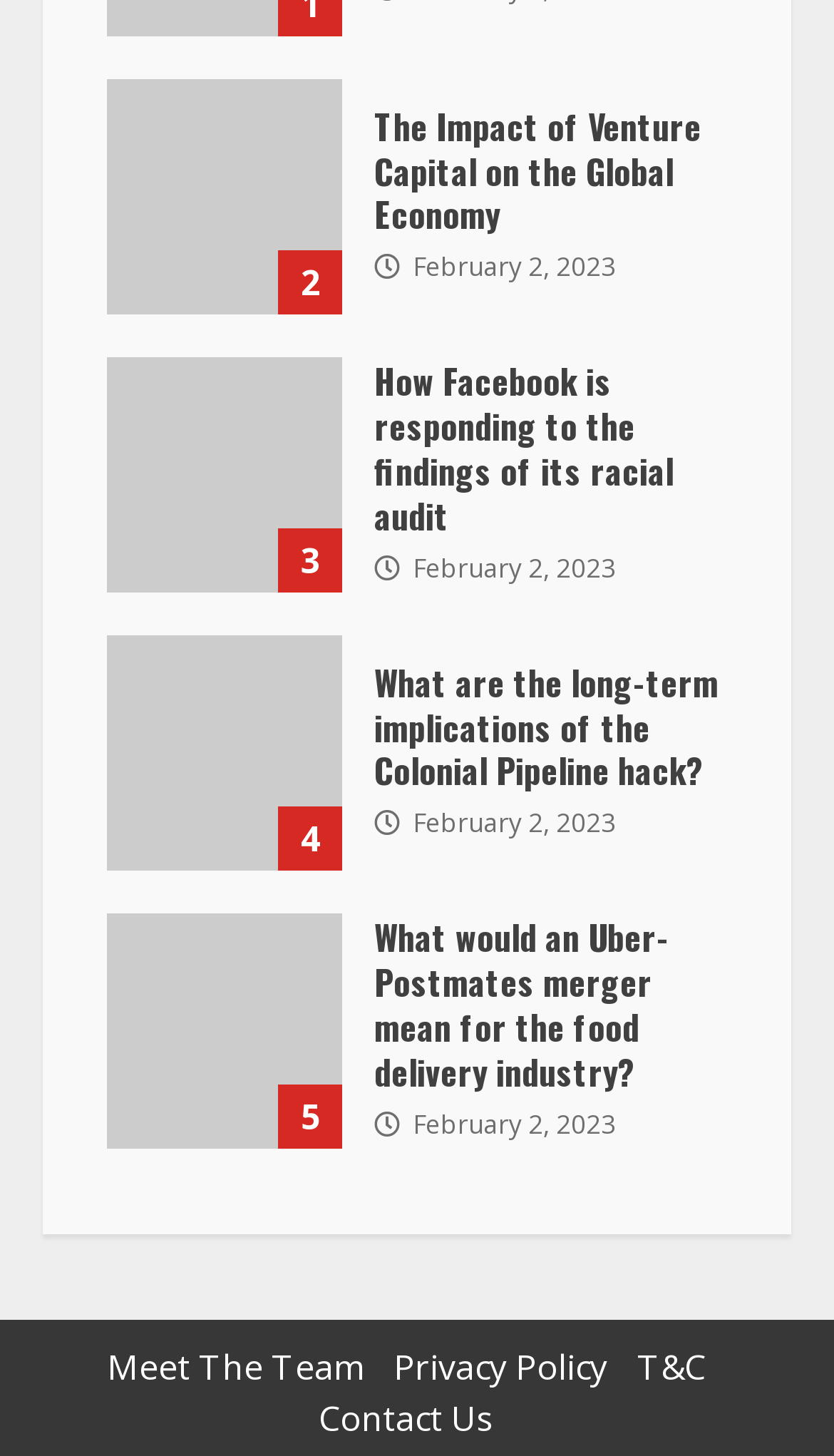Find the bounding box coordinates of the clickable element required to execute the following instruction: "Check the details of an Uber-Postmates merger". Provide the coordinates as four float numbers between 0 and 1, i.e., [left, top, right, bottom].

[0.449, 0.629, 0.872, 0.752]